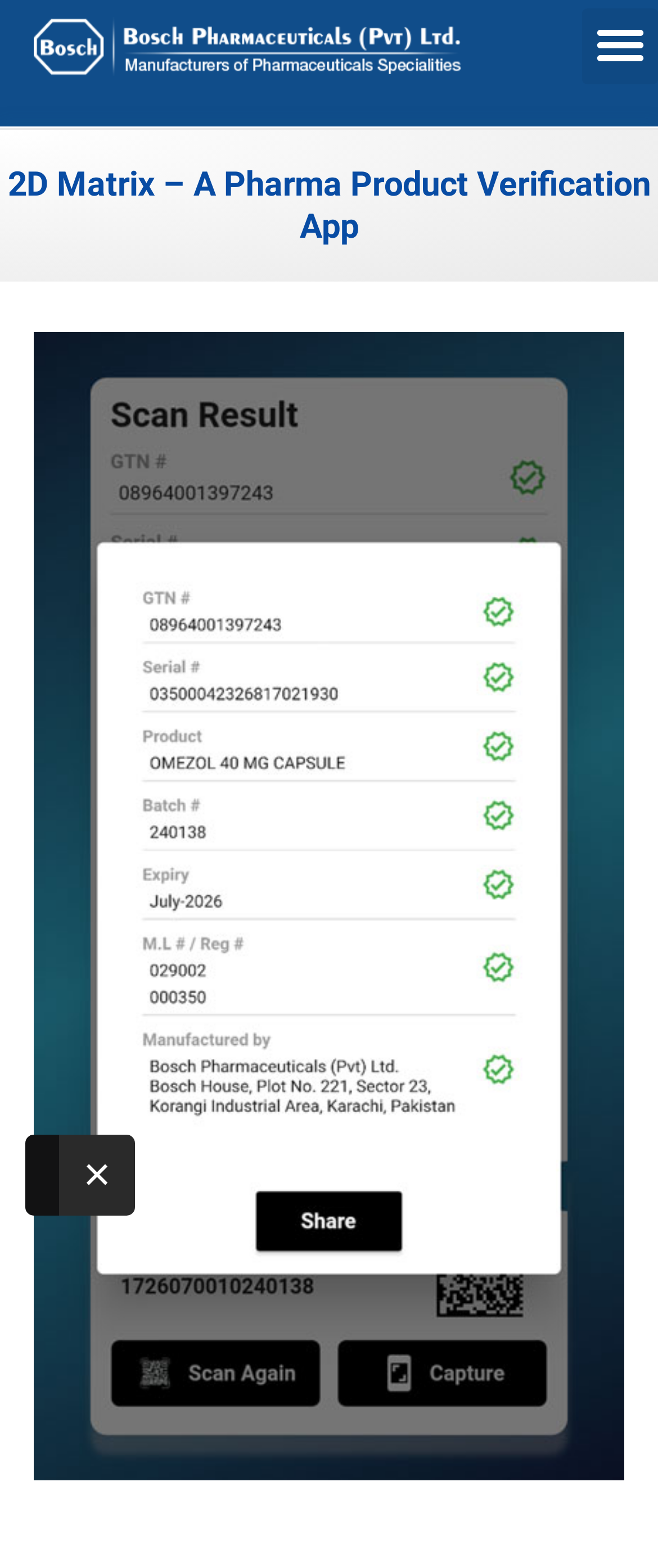Can you extract the headline from the webpage for me?

2D Matrix – A Pharma Product Verification App